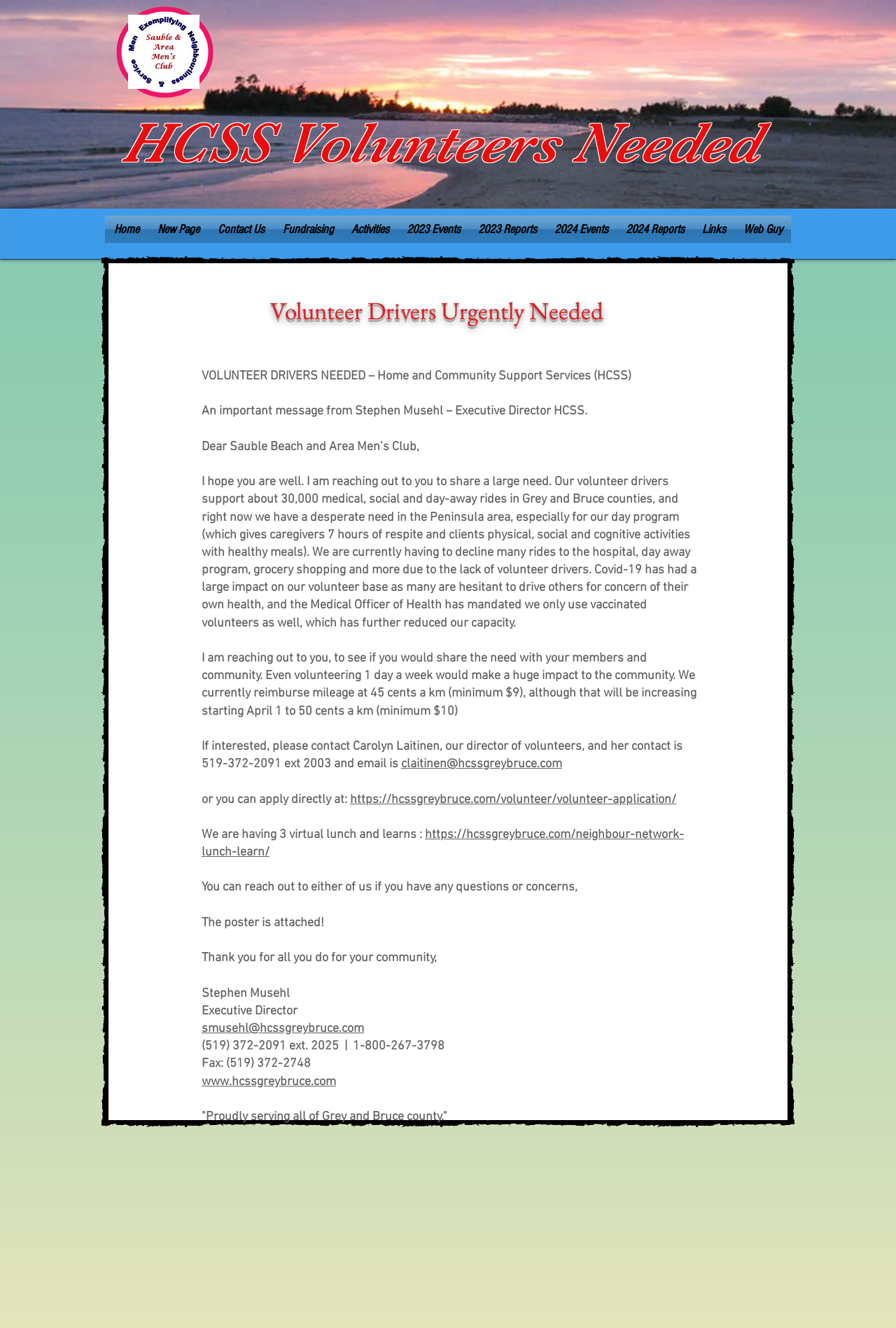Find the bounding box coordinates of the clickable element required to execute the following instruction: "Email Carolyn Laitinen". Provide the coordinates as four float numbers between 0 and 1, i.e., [left, top, right, bottom].

[0.448, 0.57, 0.627, 0.581]